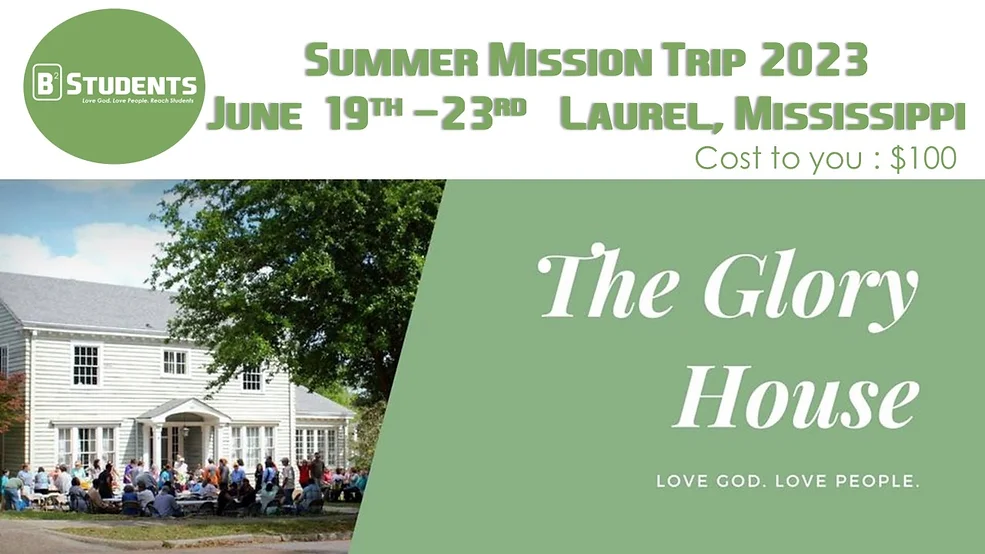What is the cost of participation in the Summer Mission Trip?
Can you provide a detailed and comprehensive answer to the question?

The caption states that the overall layout effortlessly combines engaging visuals with essential trip details, including the cost of participation set at $100, encouraging prospective attendees to join in this meaningful experience.